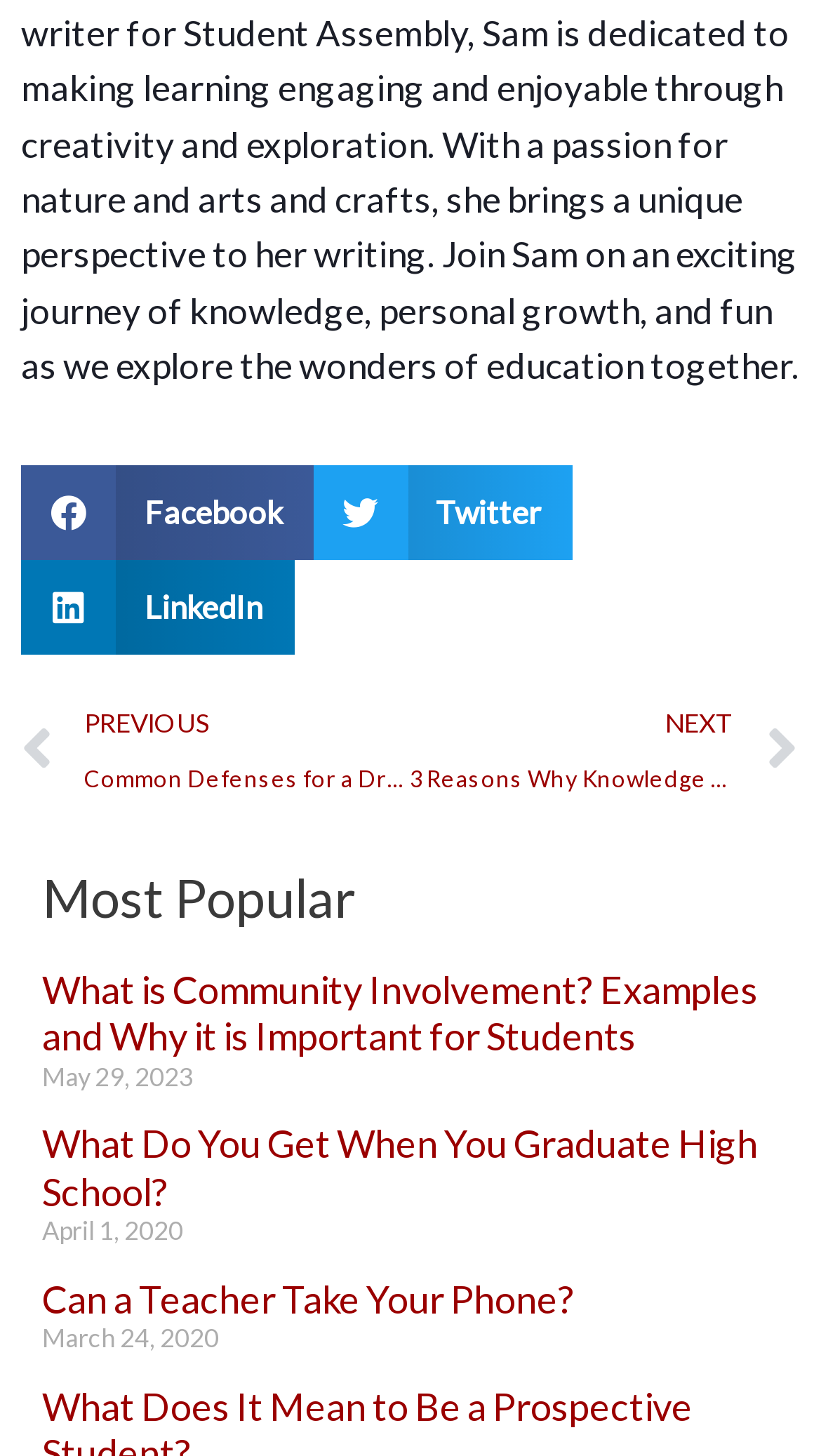Please determine the bounding box coordinates of the element to click in order to execute the following instruction: "Share on Twitter". The coordinates should be four float numbers between 0 and 1, specified as [left, top, right, bottom].

[0.381, 0.319, 0.697, 0.384]